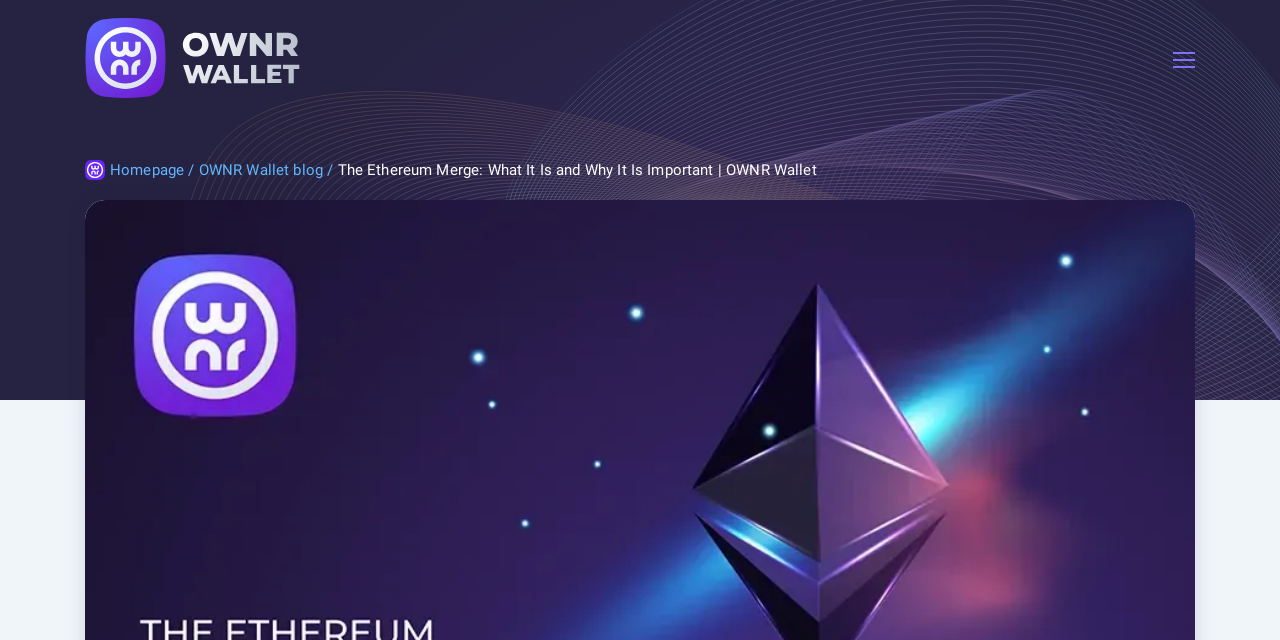What is the text of the main heading?
Answer the question with a single word or phrase, referring to the image.

The Ethereum Merge: What It Is and Why It Is Important | OWNR Wallet